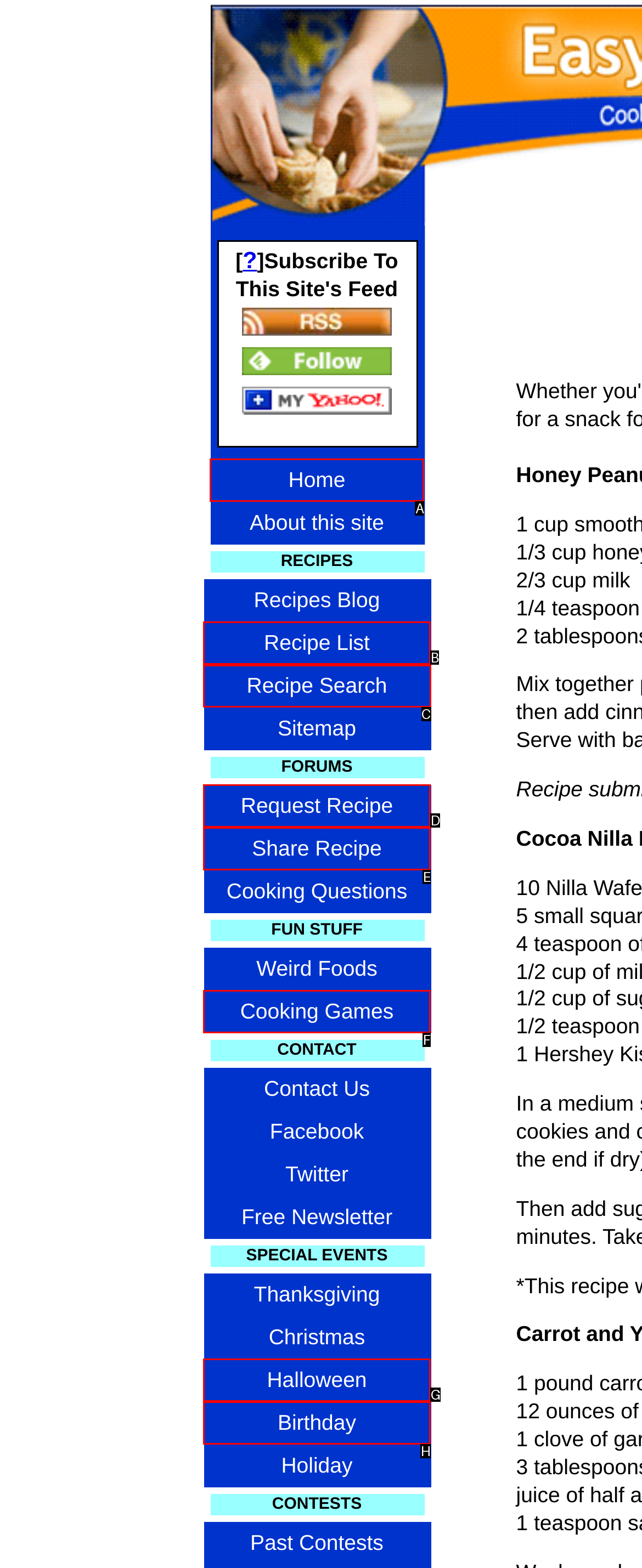Find the appropriate UI element to complete the task: Search for recipes. Indicate your choice by providing the letter of the element.

C